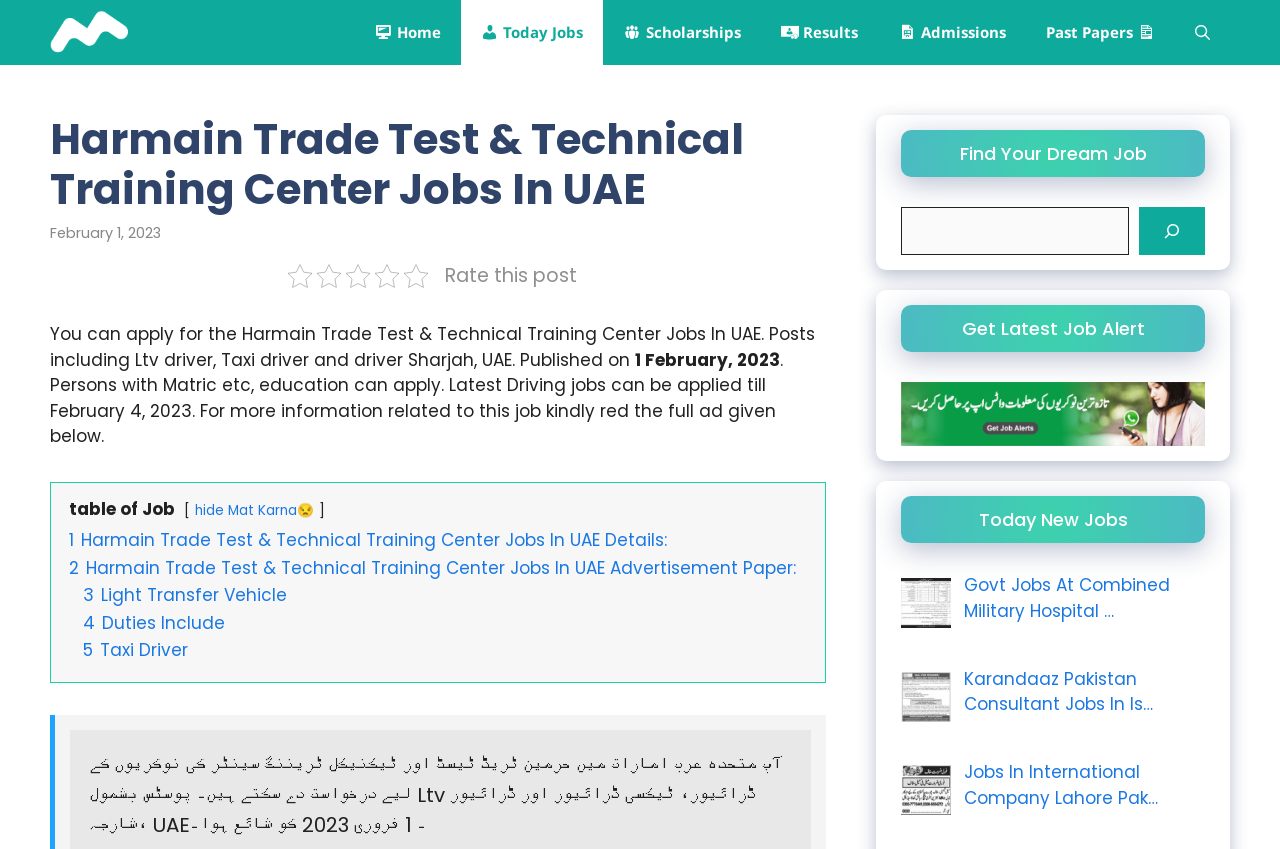Please determine the bounding box coordinates of the element's region to click in order to carry out the following instruction: "Search for a job". The coordinates should be four float numbers between 0 and 1, i.e., [left, top, right, bottom].

[0.704, 0.244, 0.882, 0.3]